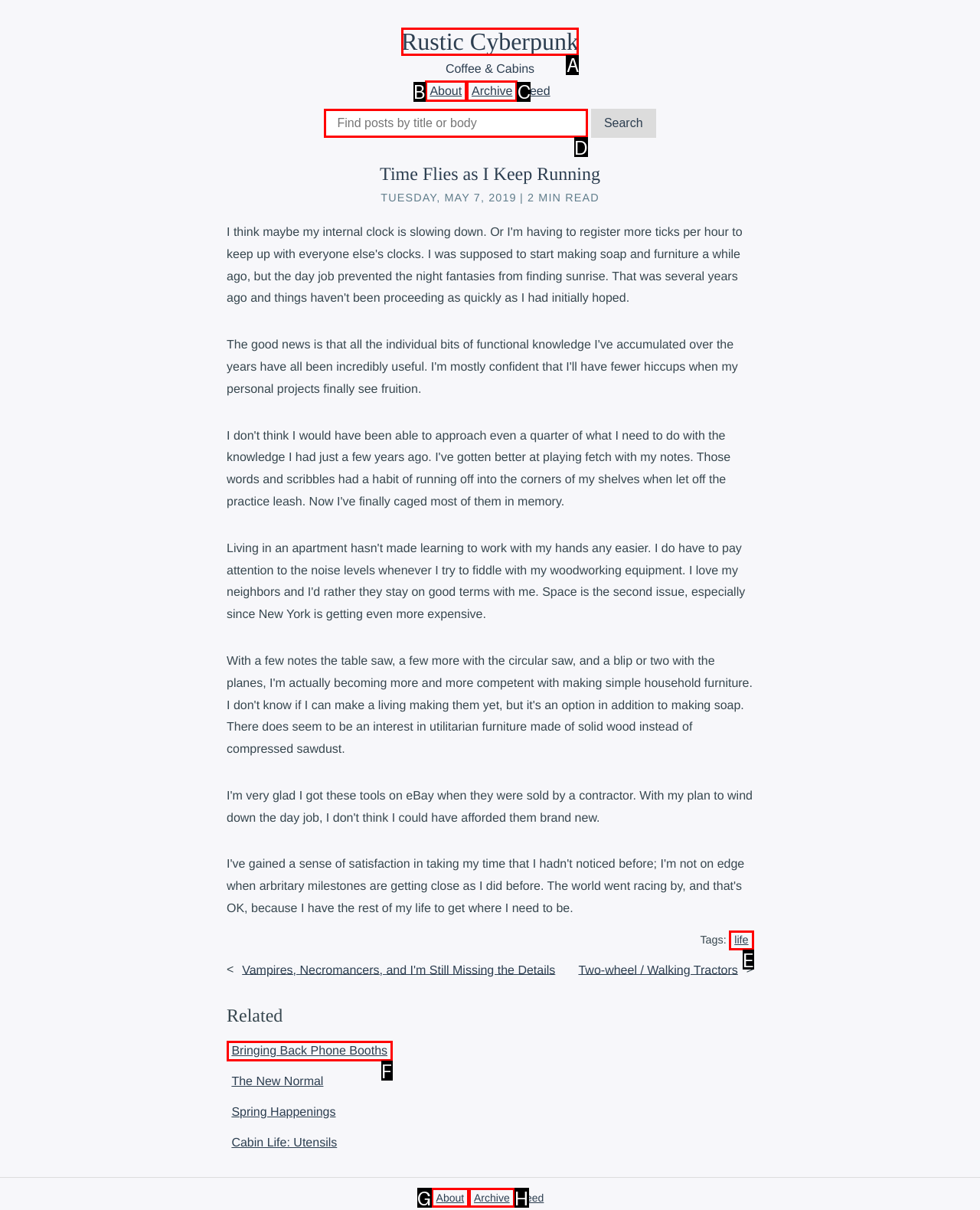Choose the option that aligns with the description: Rustic Cyberpunk
Respond with the letter of the chosen option directly.

A